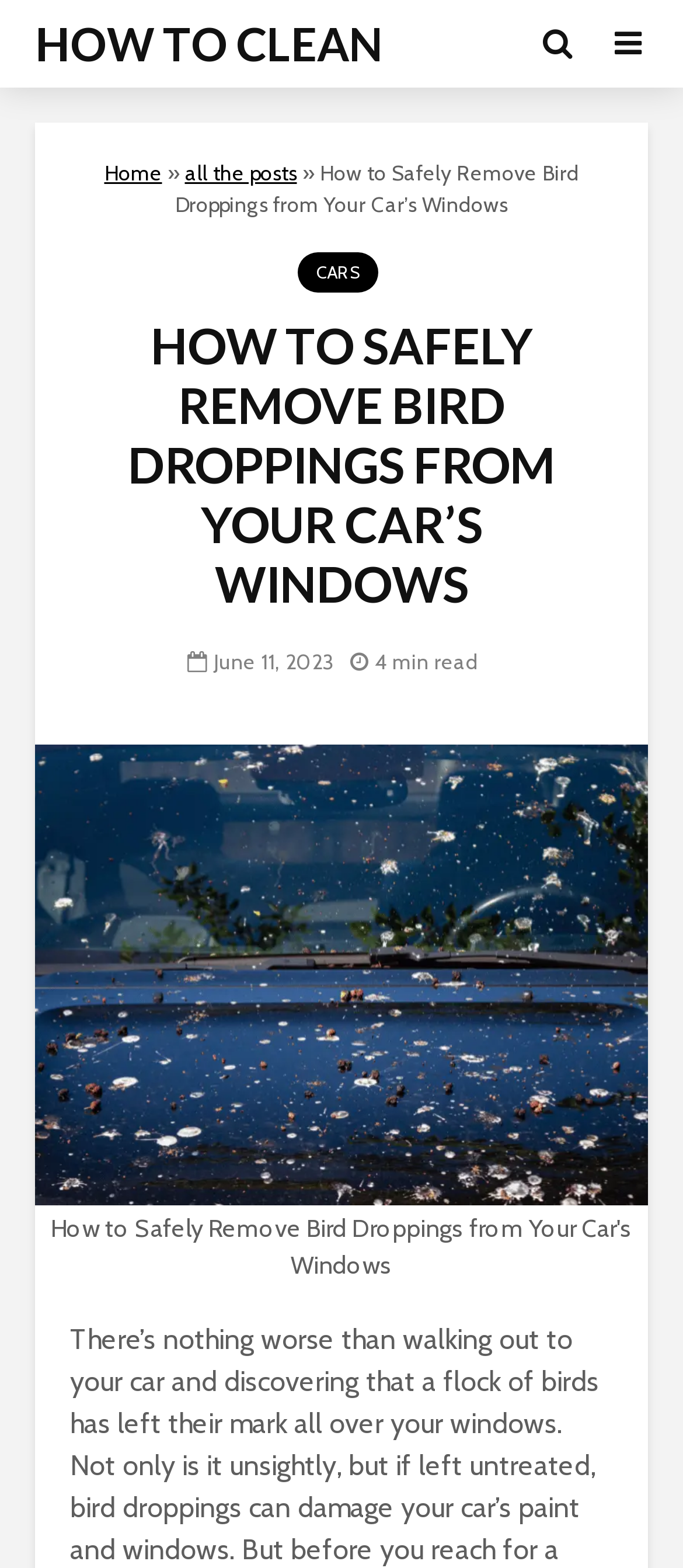Identify the bounding box of the UI component described as: "Menu".

None